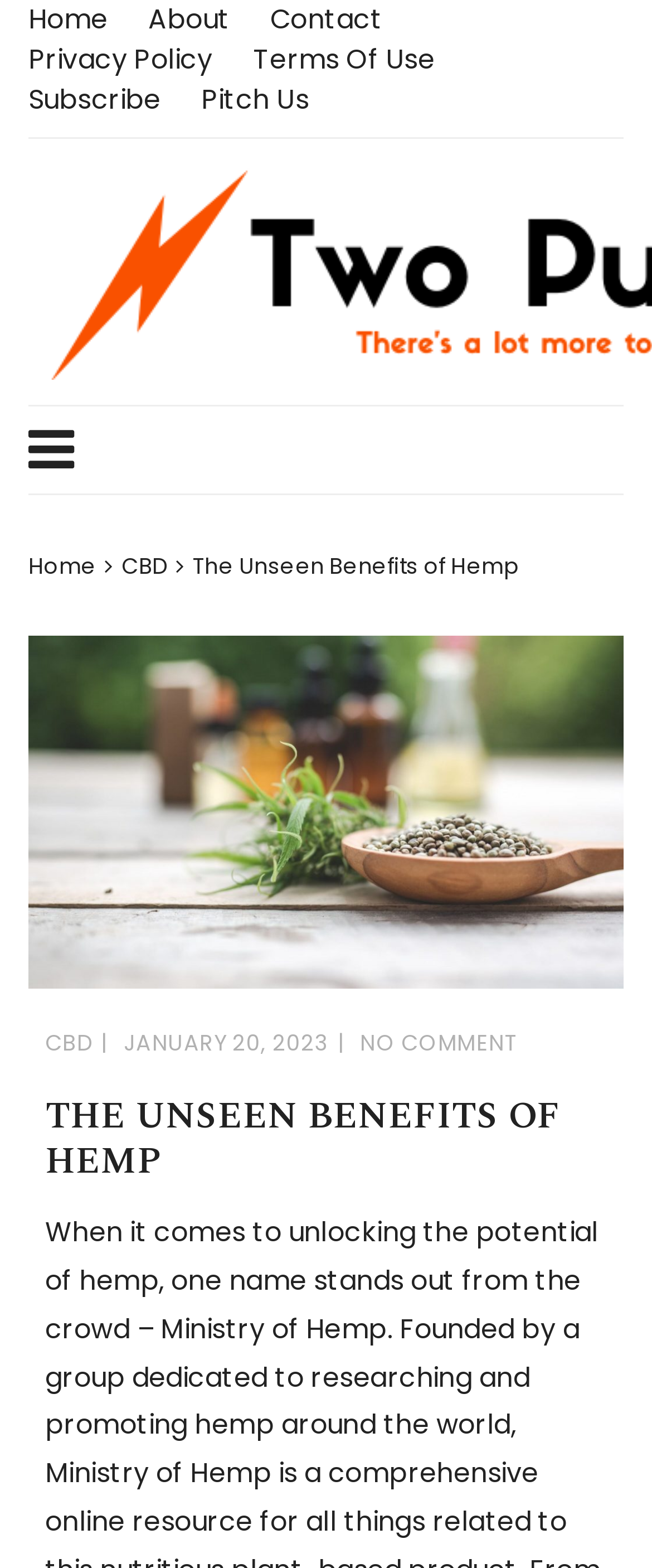How many navigation links are in the top menu?
Based on the screenshot, respond with a single word or phrase.

5